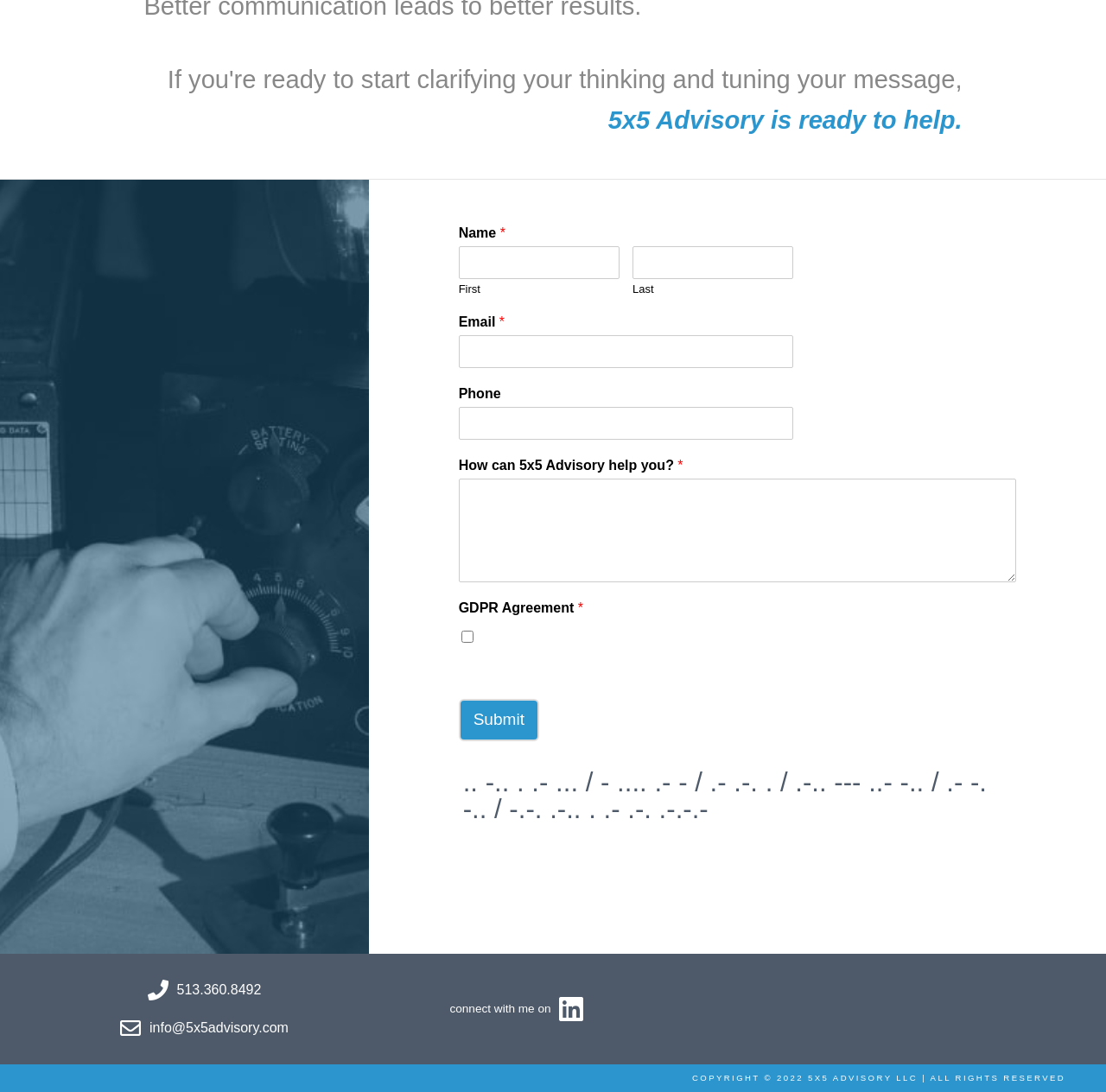Determine the bounding box for the described HTML element: "Submit". Ensure the coordinates are four float numbers between 0 and 1 in the format [left, top, right, bottom].

[0.415, 0.64, 0.492, 0.681]